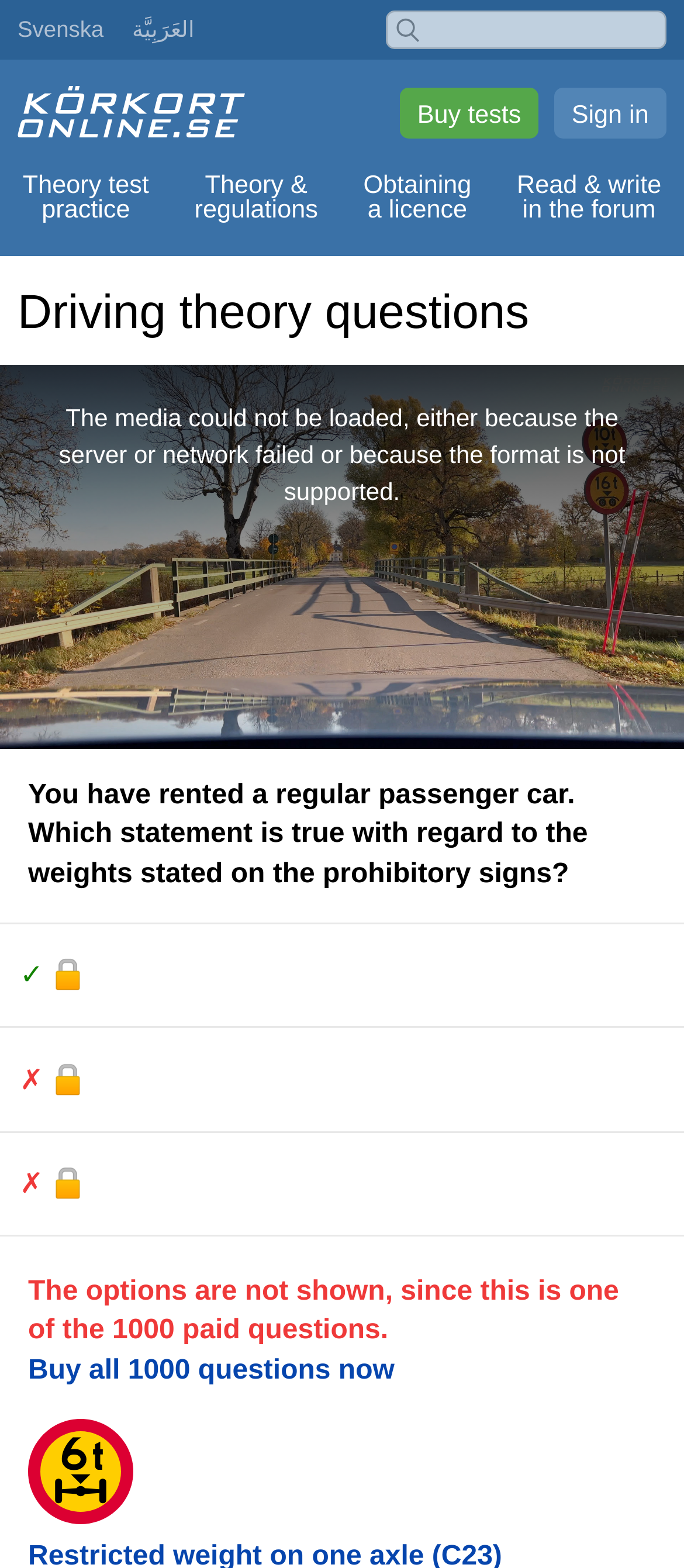Specify the bounding box coordinates (top-left x, top-left y, bottom-right x, bottom-right y) of the UI element in the screenshot that matches this description: Buy tests

[0.584, 0.056, 0.788, 0.089]